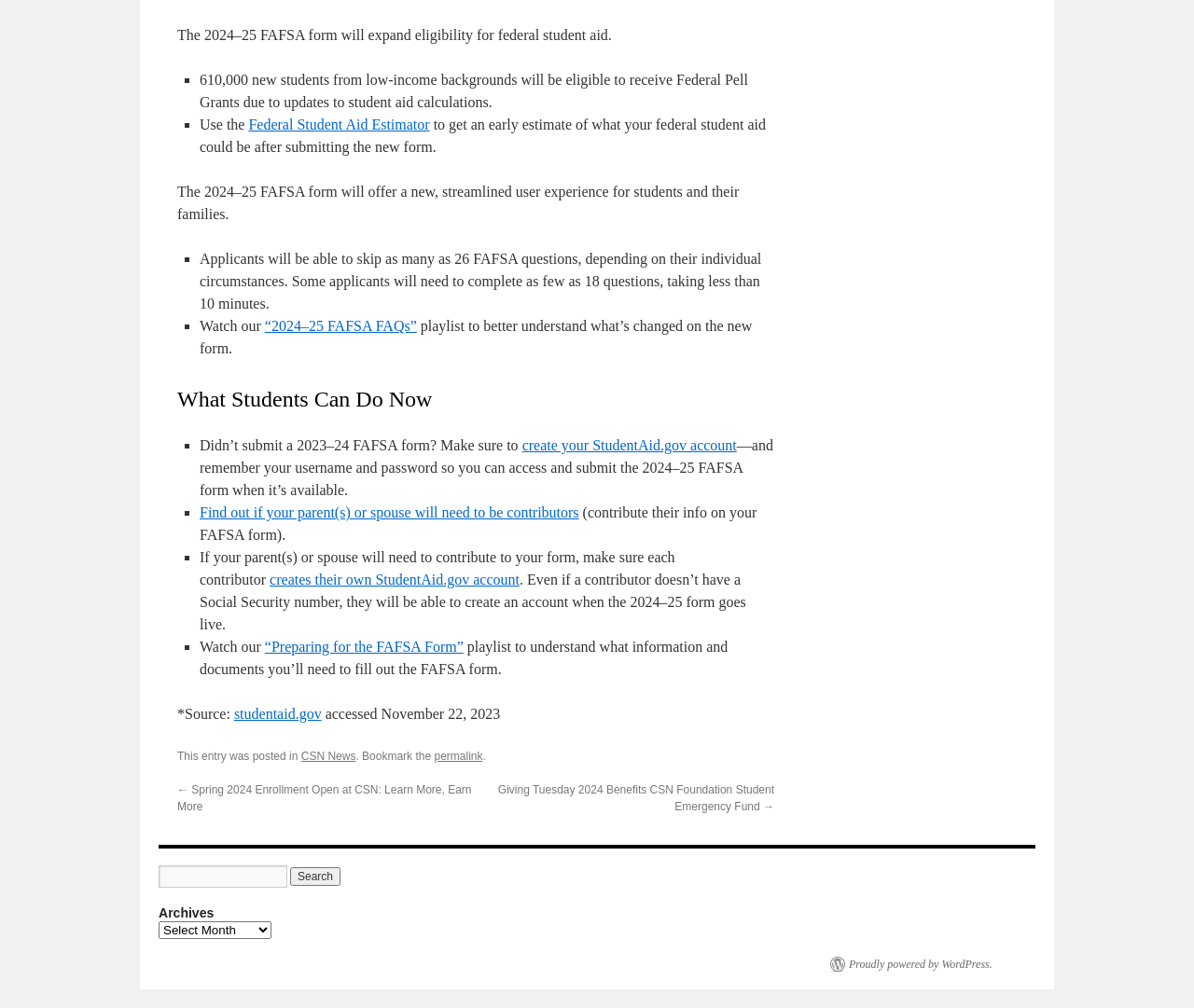What is the name of the playlist to better understand what’s changed on the new form?
Examine the screenshot and reply with a single word or phrase.

“2024–25 FAFSA FAQs”